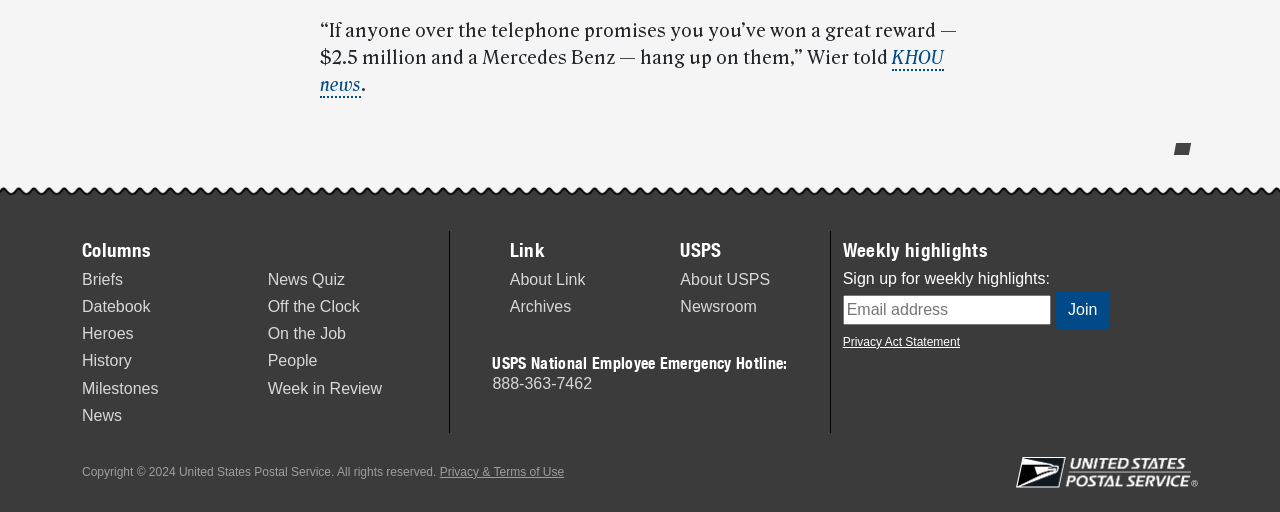Determine the bounding box coordinates for the area that should be clicked to carry out the following instruction: "Click on the 'KHOU news' link".

[0.25, 0.091, 0.738, 0.191]